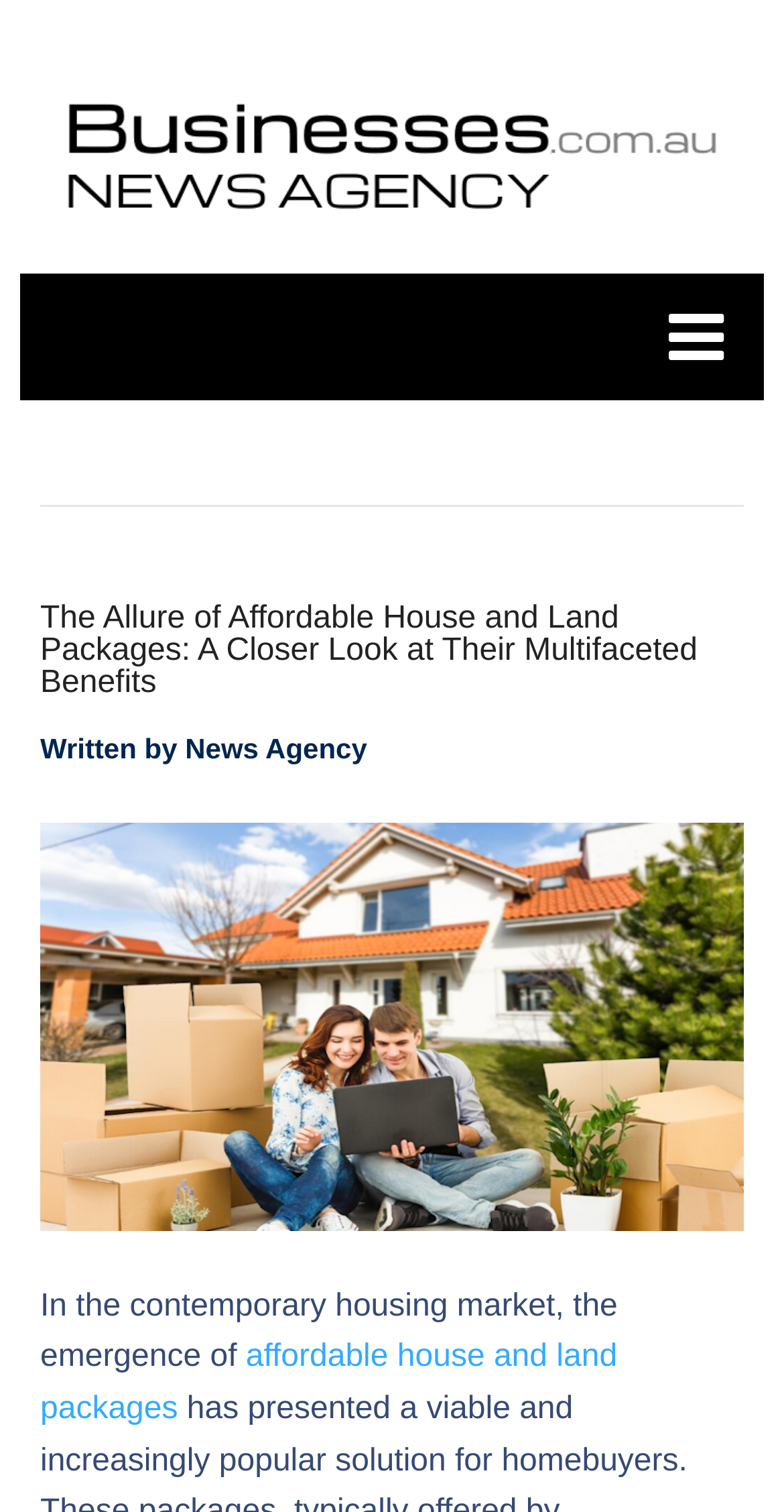Present a detailed account of what is displayed on the webpage.

The webpage is about the world of real estate, specifically focusing on affordable house and land packages. At the top-left corner, there is a link to a "News Agency" with an accompanying image of the same name. Below this, there is a header section that takes up a significant portion of the page. Within this section, there is a prominent heading that reads "The Allure of Affordable House and Land Packages: A Closer Look at Their Multifaceted Benefits", which is also a clickable link. 

To the right of the heading, there is a text "Written by News Agency" indicating the authorship of the article. Below the header section, there is a block of text that starts with "In the contemporary housing market, the emergence of" and continues with a link to "affordable house and land packages" at the bottom.